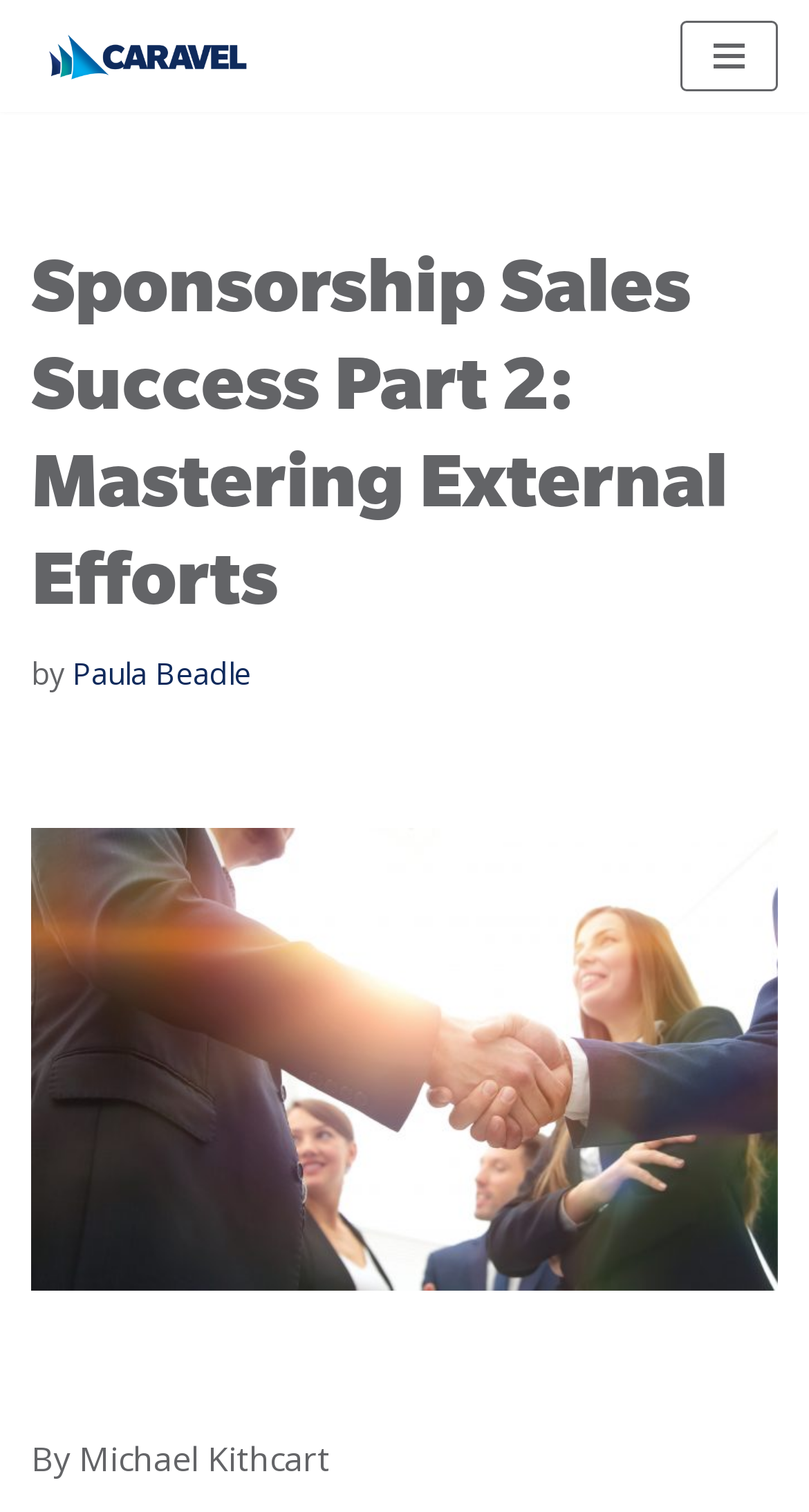Identify the bounding box coordinates for the UI element described as follows: Skip to content. Use the format (top-left x, top-left y, bottom-right x, bottom-right y) and ensure all values are floating point numbers between 0 and 1.

[0.0, 0.044, 0.077, 0.071]